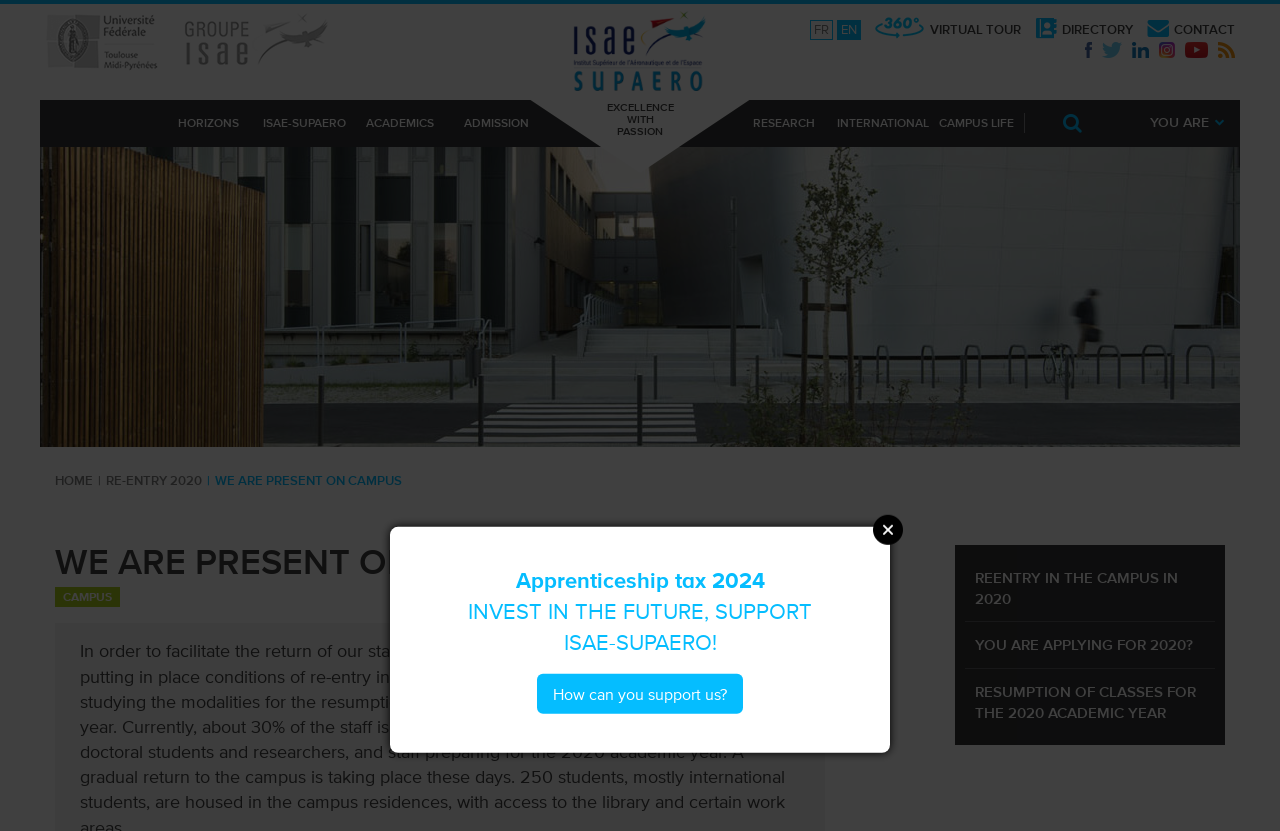What is the purpose of the 'RE-ENTRY 2020' link?
Please look at the screenshot and answer using one word or phrase.

To provide information about re-entry in 2020